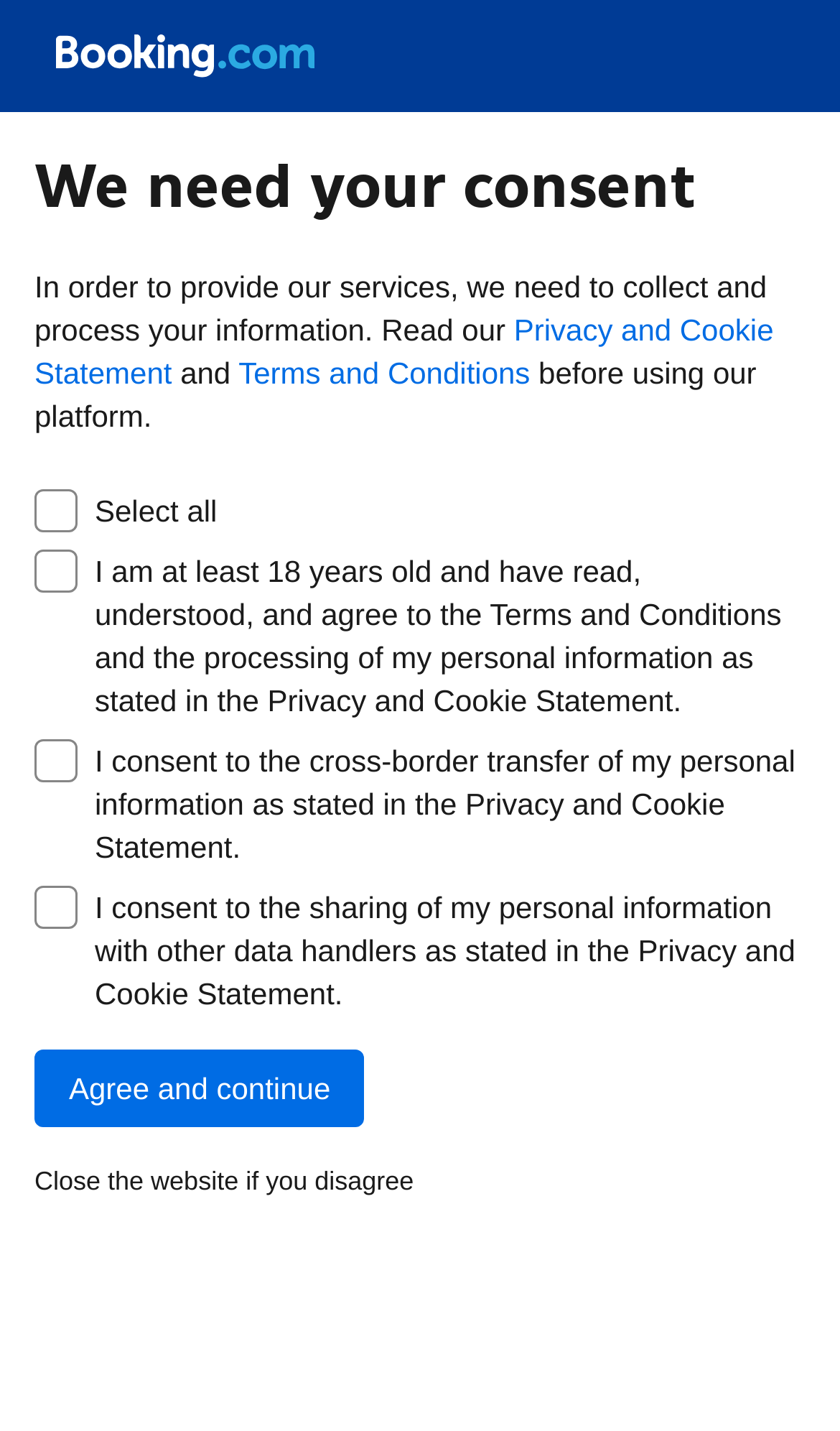What is the main topic of the webpage?
Provide an in-depth answer to the question, covering all aspects.

The main topic of the webpage is obtaining user consent, as evident from the heading 'We need your consent' and the text that follows, which explains the purpose of collecting user information and provides links to relevant policies.